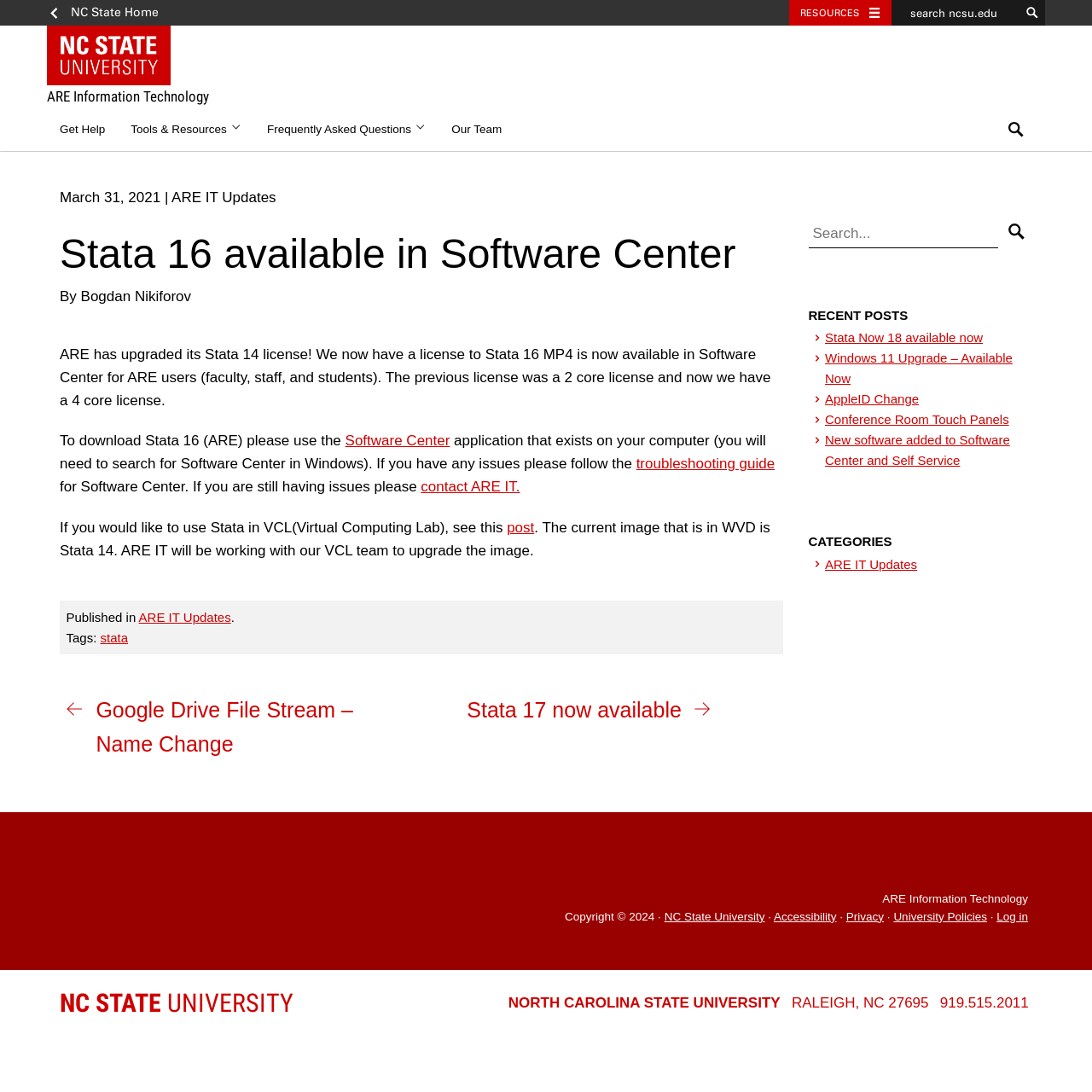Extract the primary headline from the webpage and present its text.

Stata 16 available in Software Center